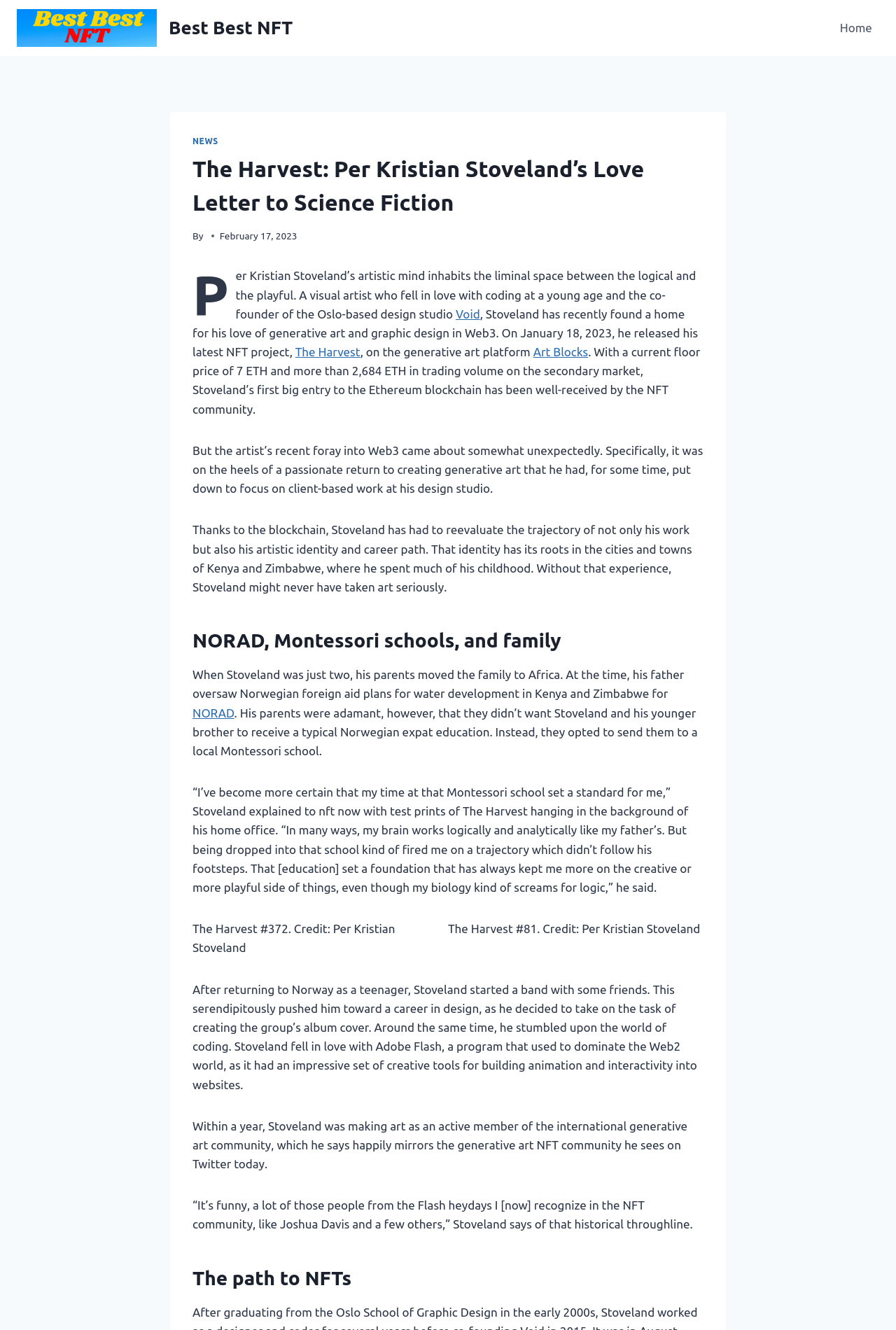What is the current floor price of the NFT?
Answer the question with a single word or phrase by looking at the picture.

7 ETH